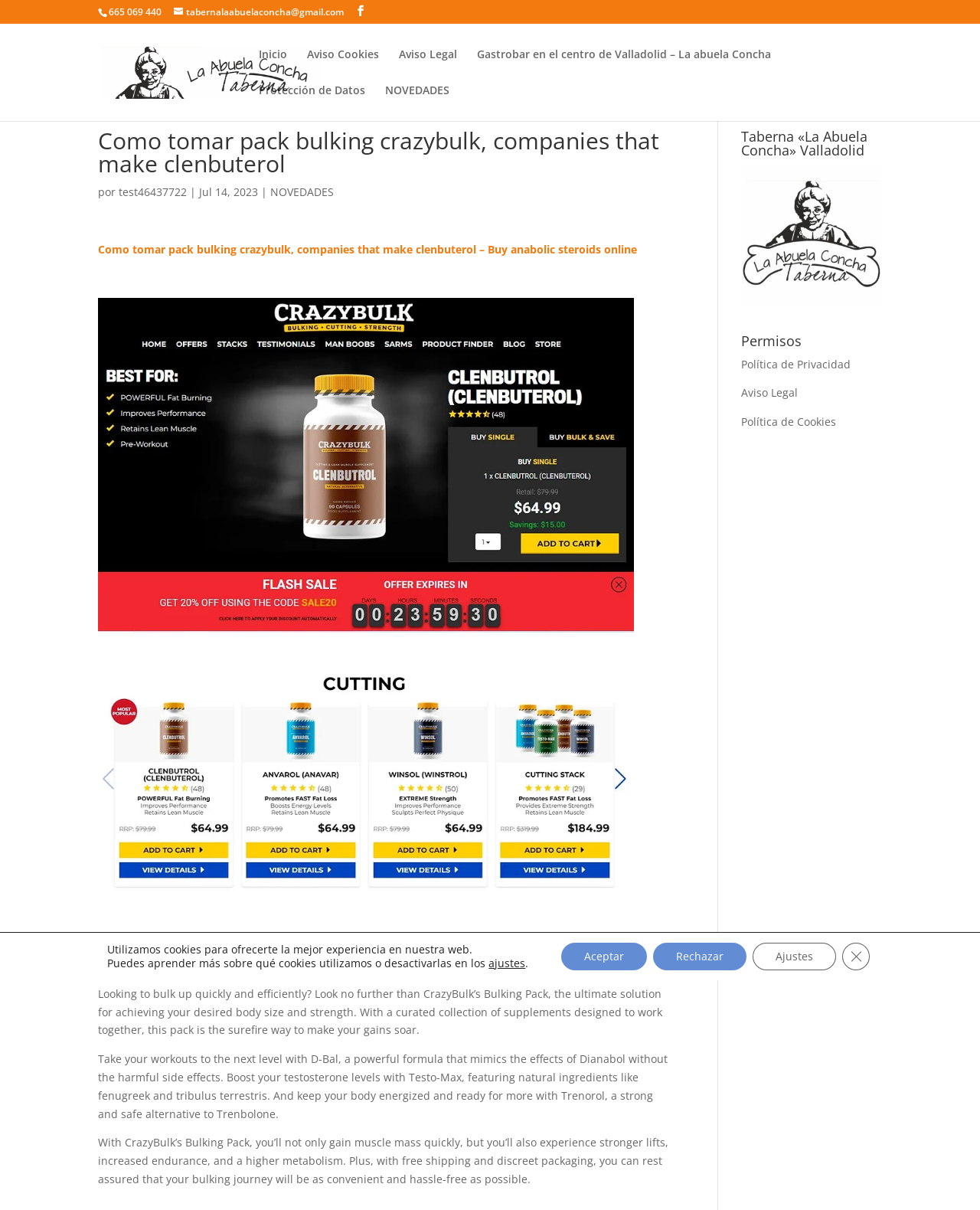Find the bounding box coordinates of the element to click in order to complete this instruction: "Learn more about Protección de Datos". The bounding box coordinates must be four float numbers between 0 and 1, denoted as [left, top, right, bottom].

[0.264, 0.07, 0.373, 0.1]